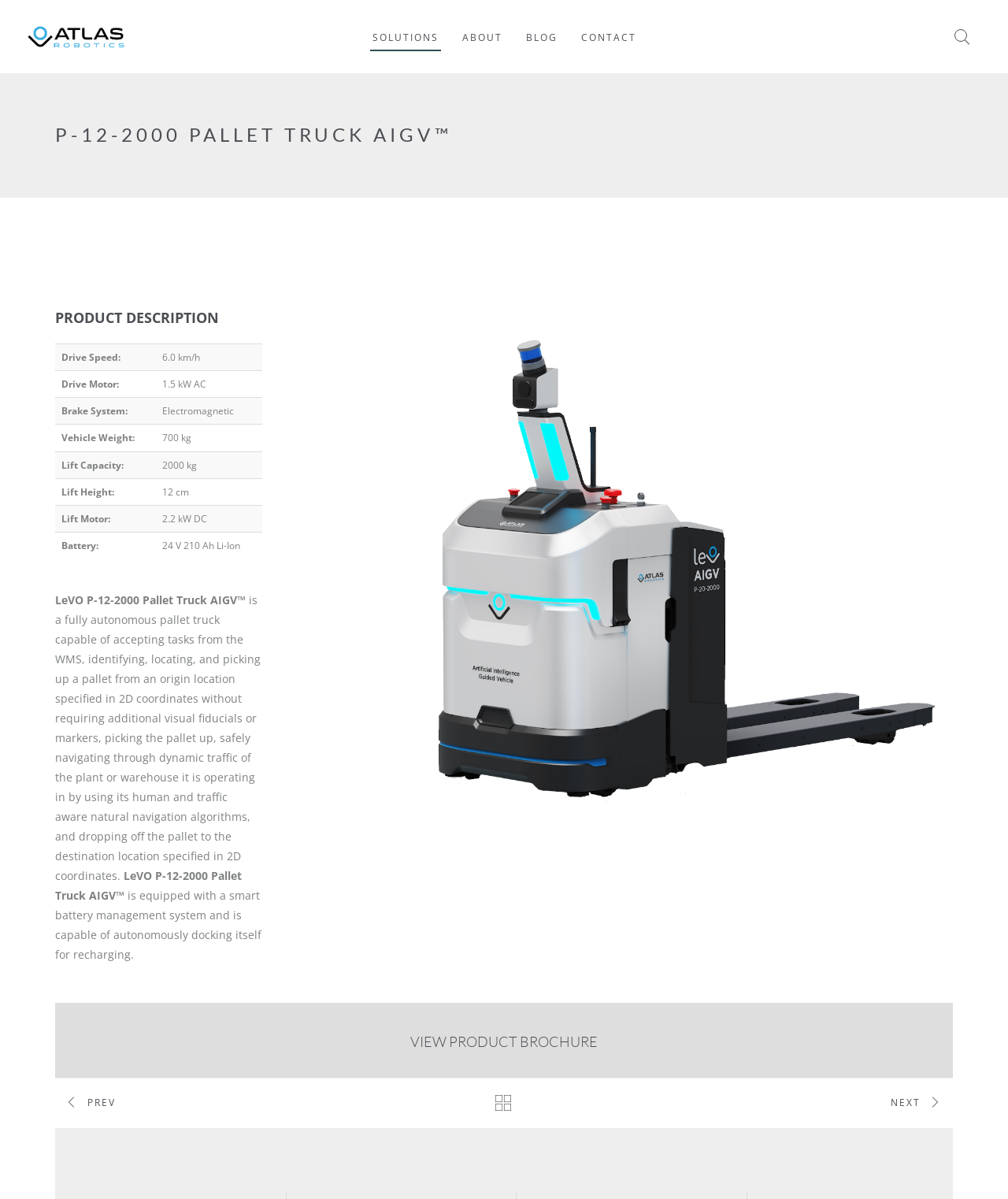Ascertain the bounding box coordinates for the UI element detailed here: "BLOG". The coordinates should be provided as [left, top, right, bottom] with each value being a float between 0 and 1.

[0.519, 0.0, 0.555, 0.043]